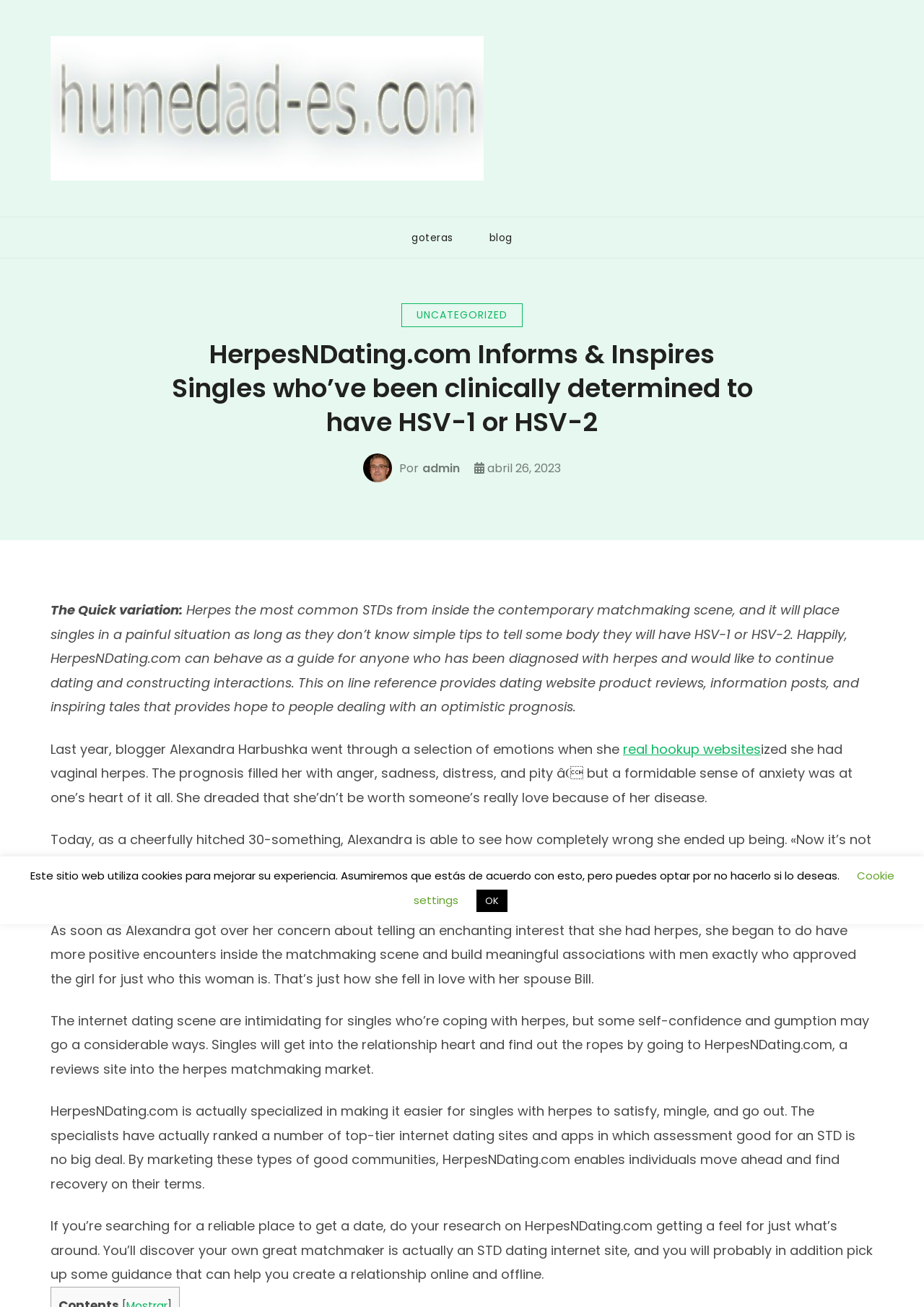Please answer the following query using a single word or phrase: 
What is the tone of the webpage content?

Inspiring and hopeful